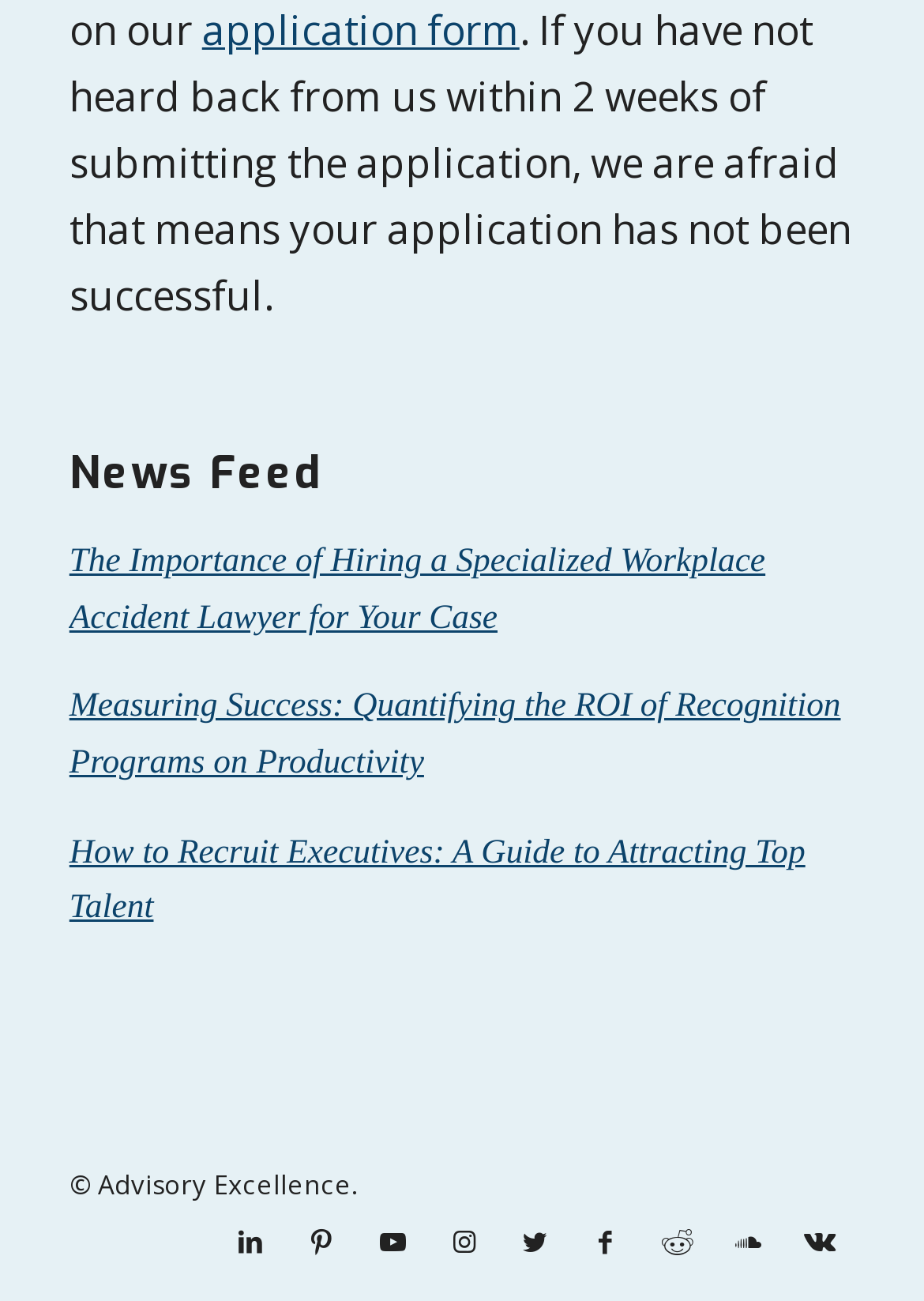How many news articles are present under the 'News Feed' heading?
We need a detailed and meticulous answer to the question.

The webpage contains three links under the 'News Feed' heading, namely 'The Importance of Hiring a Specialized Workplace Accident Lawyer for Your Case', 'Measuring Success: Quantifying the ROI of Recognition Programs on Productivity', and 'How to Recruit Executives: A Guide to Attracting Top Talent'. These links are likely news articles, indicating the presence of 3 news articles.